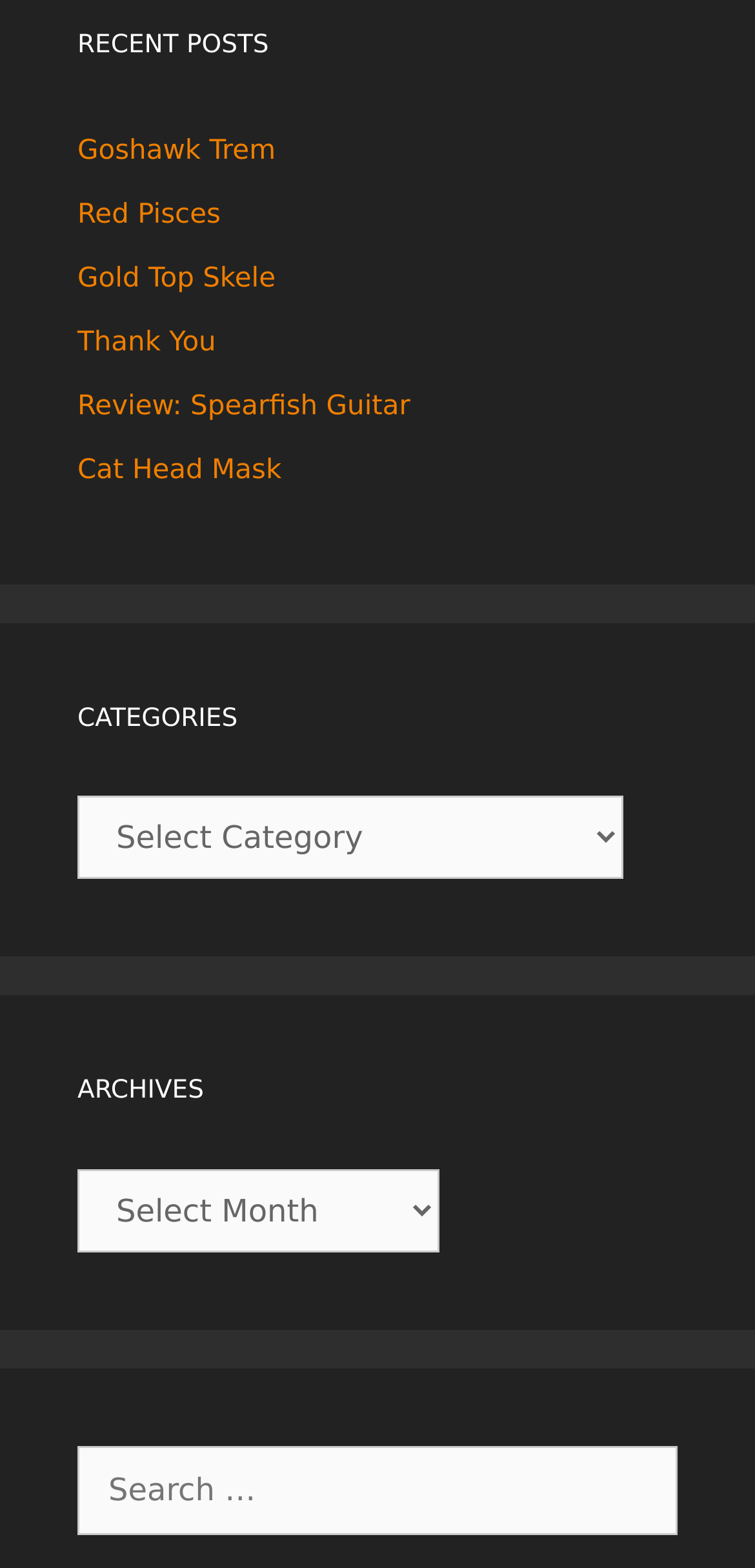Determine the bounding box coordinates of the UI element that matches the following description: "Cat Head Mask". The coordinates should be four float numbers between 0 and 1 in the format [left, top, right, bottom].

[0.103, 0.29, 0.373, 0.31]